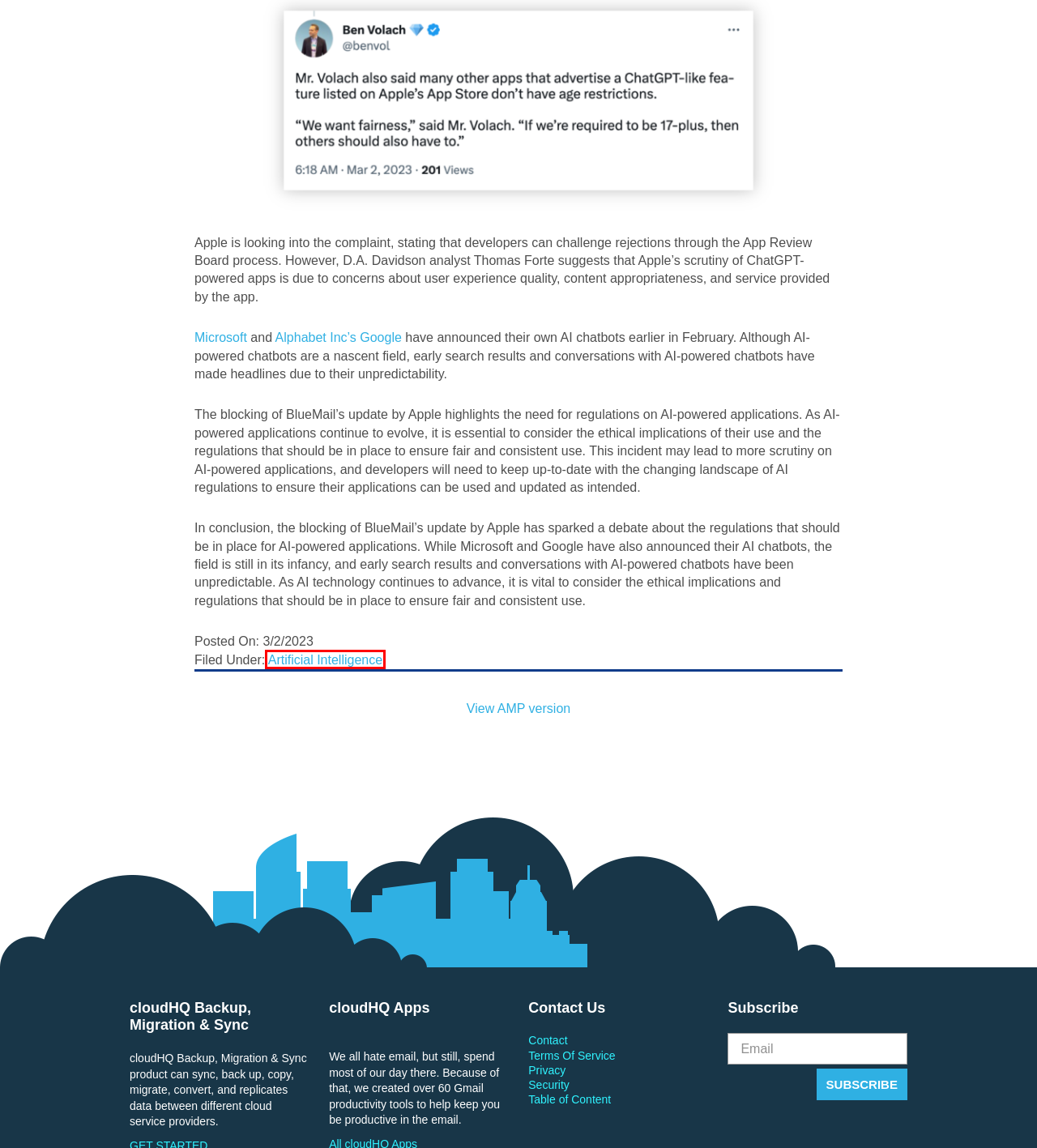Observe the provided screenshot of a webpage that has a red rectangle bounding box. Determine the webpage description that best matches the new webpage after clicking the element inside the red bounding box. Here are the candidates:
A. Categories – cloudHQ
B. Dashboard - cloudHQ
C. Google Workspace – cloudHQ
D. productivity – cloudHQ
E. Contact Us - cloudHQ
F. Artificial Intelligence – cloudHQ
G. cloudHQ.net - cloudHQ
H. Table of Content – cloudHQ

F